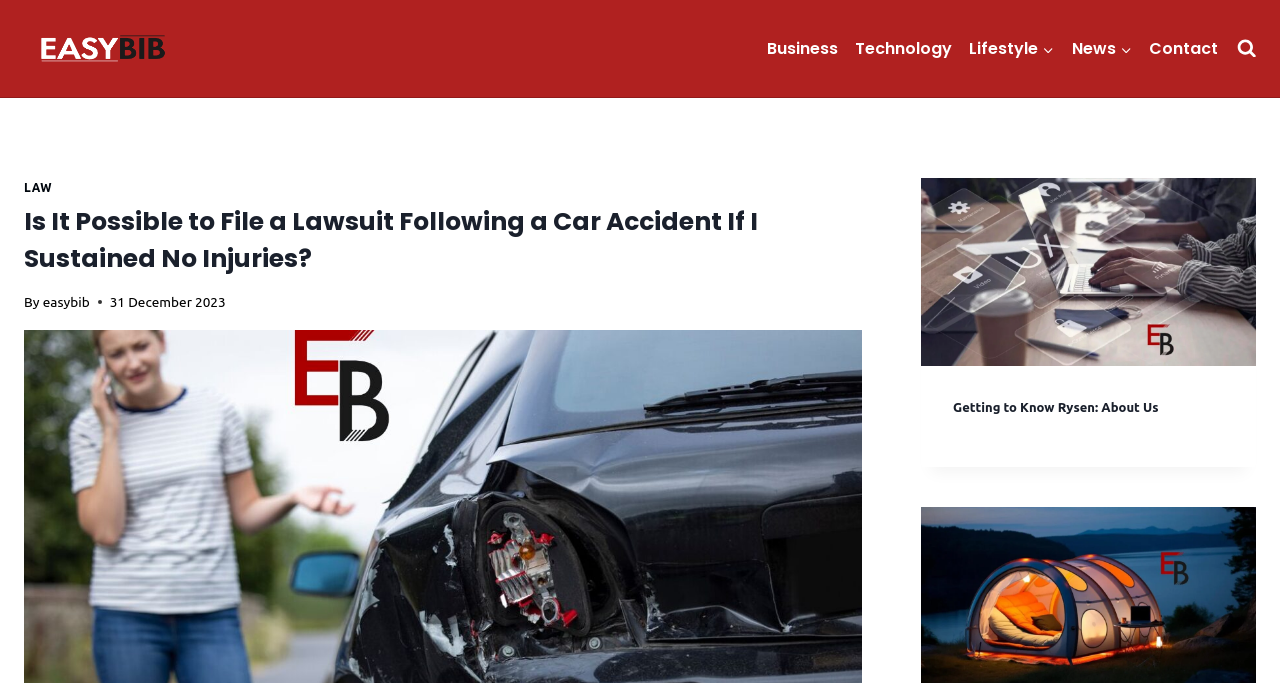Find the bounding box coordinates for the element that must be clicked to complete the instruction: "Read the article by 'Rysen'". The coordinates should be four float numbers between 0 and 1, indicated as [left, top, right, bottom].

[0.72, 0.261, 0.981, 0.537]